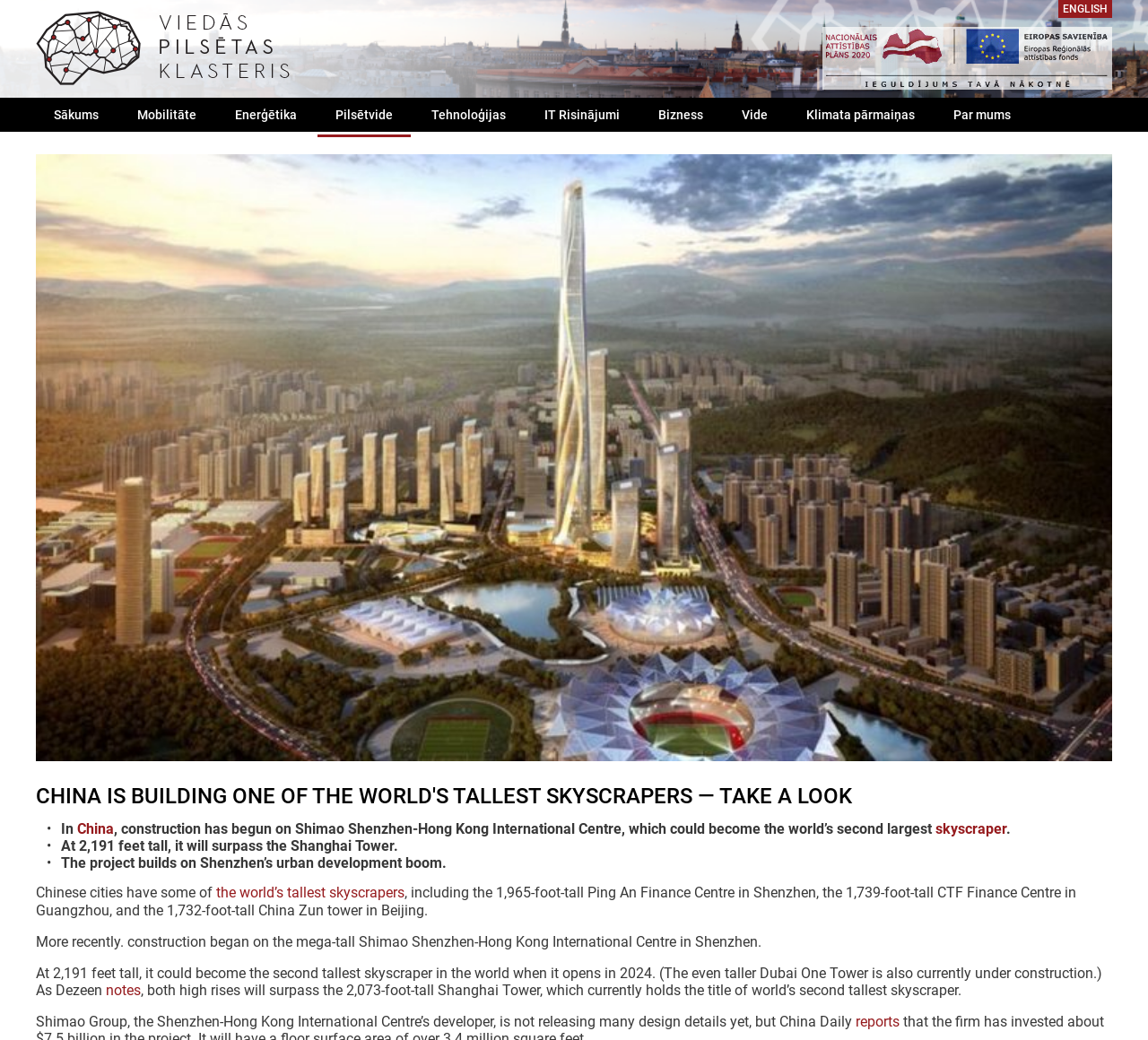Determine the coordinates of the bounding box for the clickable area needed to execute this instruction: "Read more about 'Mobilitāte'".

[0.104, 0.094, 0.187, 0.127]